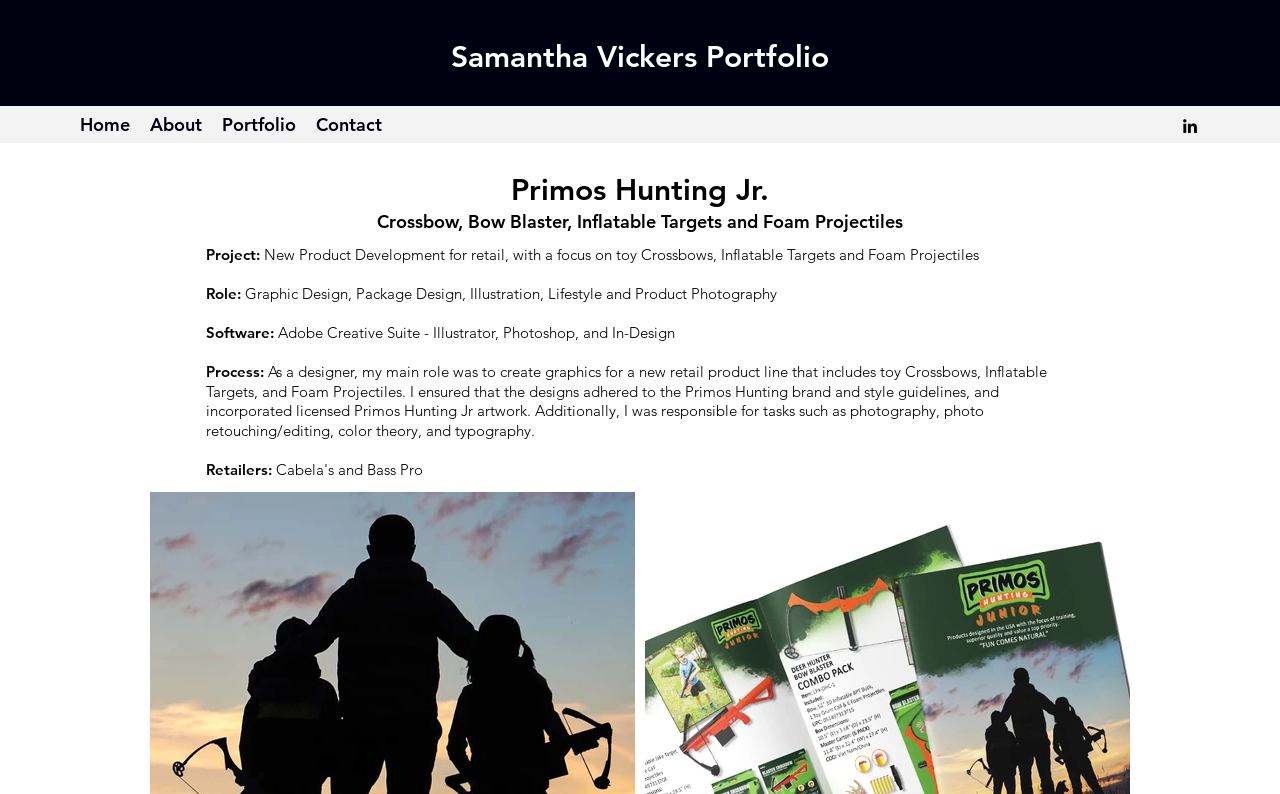What was the designer's main role?
From the image, provide a succinct answer in one word or a short phrase.

Graphic Design